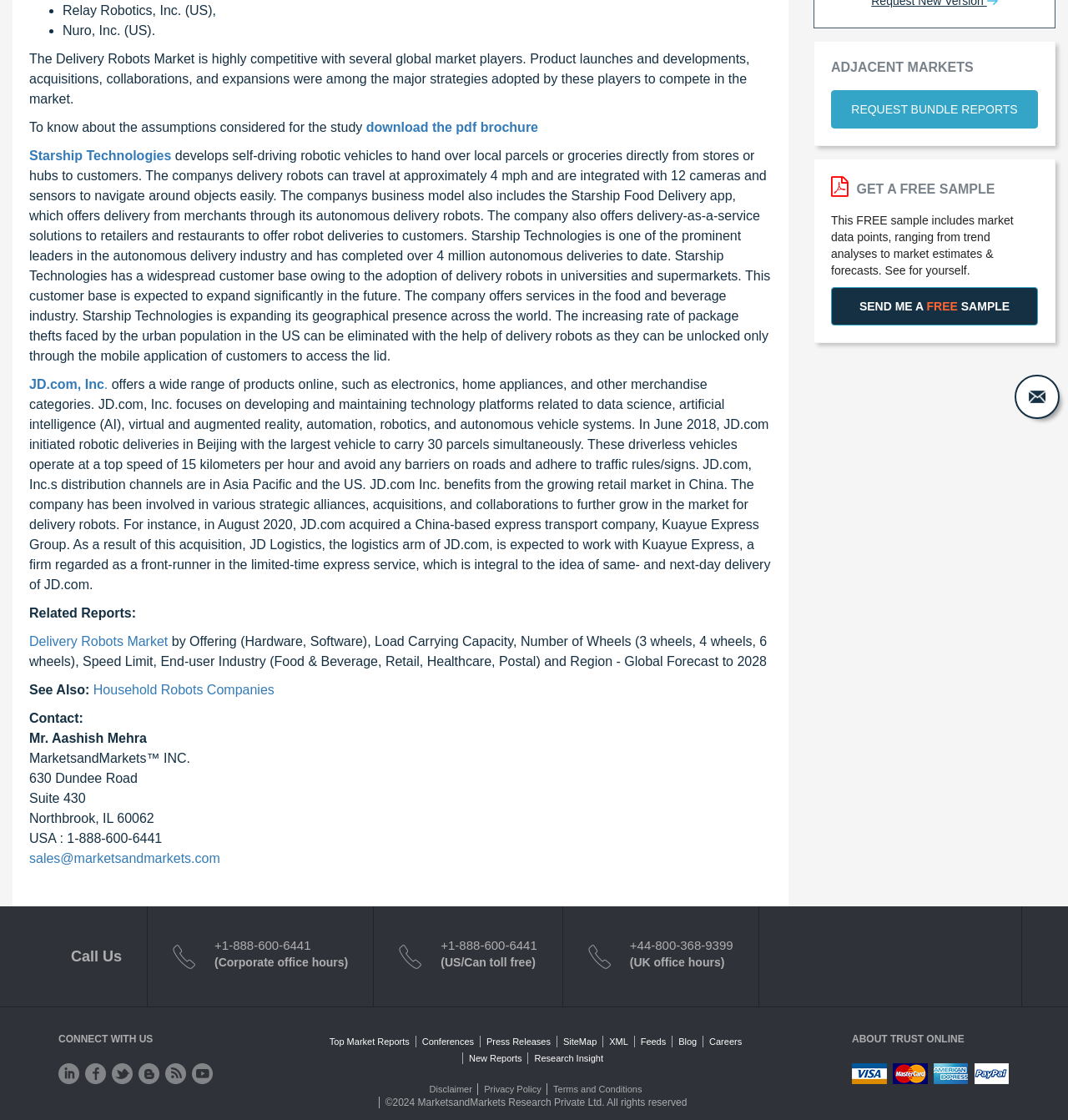Find the bounding box coordinates for the HTML element described as: "JD.com, Inc.". The coordinates should consist of four float values between 0 and 1, i.e., [left, top, right, bottom].

[0.027, 0.337, 0.101, 0.349]